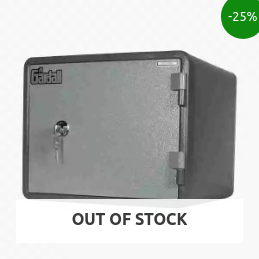Elaborate on the contents of the image in great detail.

The image features a Gardall brand safe, specifically designed for security and fire protection. The safe is showcased in a sleek gray finish with a simple yet robust key lock mechanism on the front. Above the image, a vibrant green badge indicates a 25% discount, highlighting the promotional aspect of the product. Below the safe, there’s a clear label stating "OUT OF STOCK," informing potential buyers of its current availability status. This item is likely designed for residential or commercial use, emphasizing safety and reliability in protecting valuables.